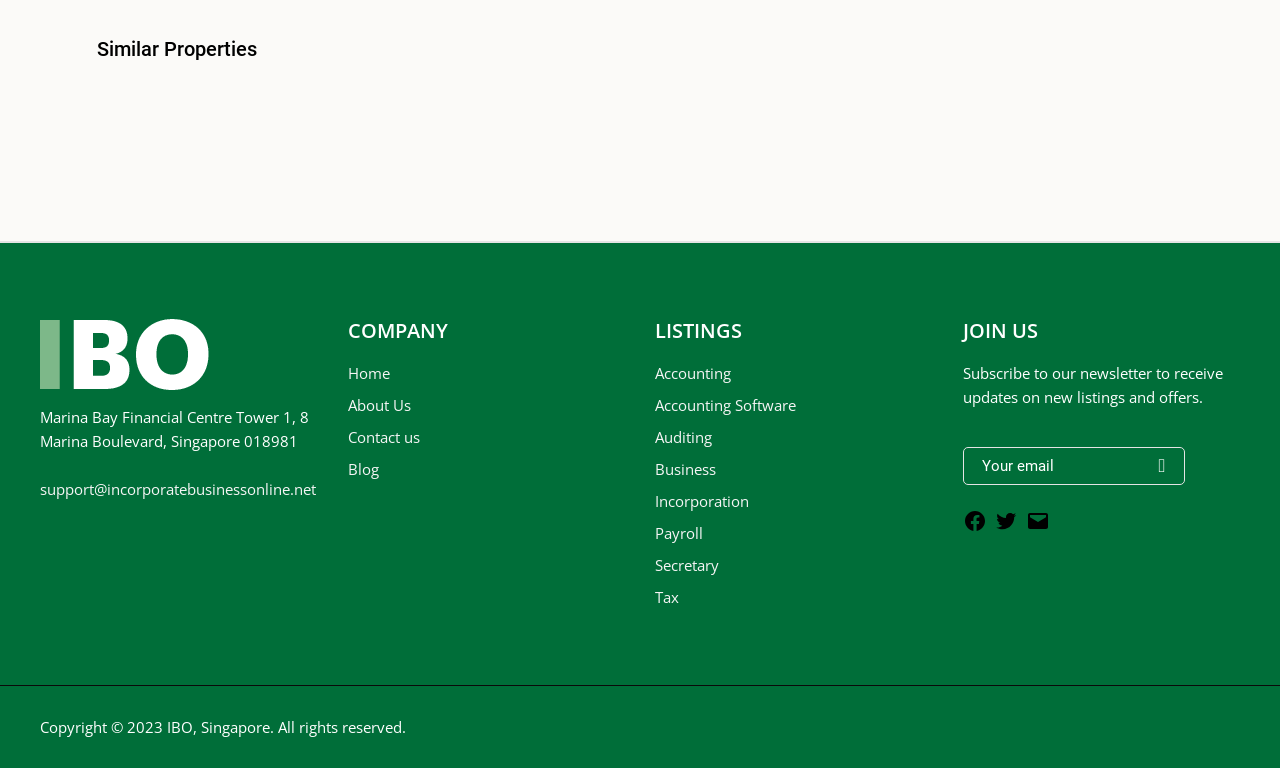Identify the bounding box coordinates of the clickable region required to complete the instruction: "Click the 'Contact us' link". The coordinates should be given as four float numbers within the range of 0 and 1, i.e., [left, top, right, bottom].

[0.271, 0.556, 0.328, 0.582]